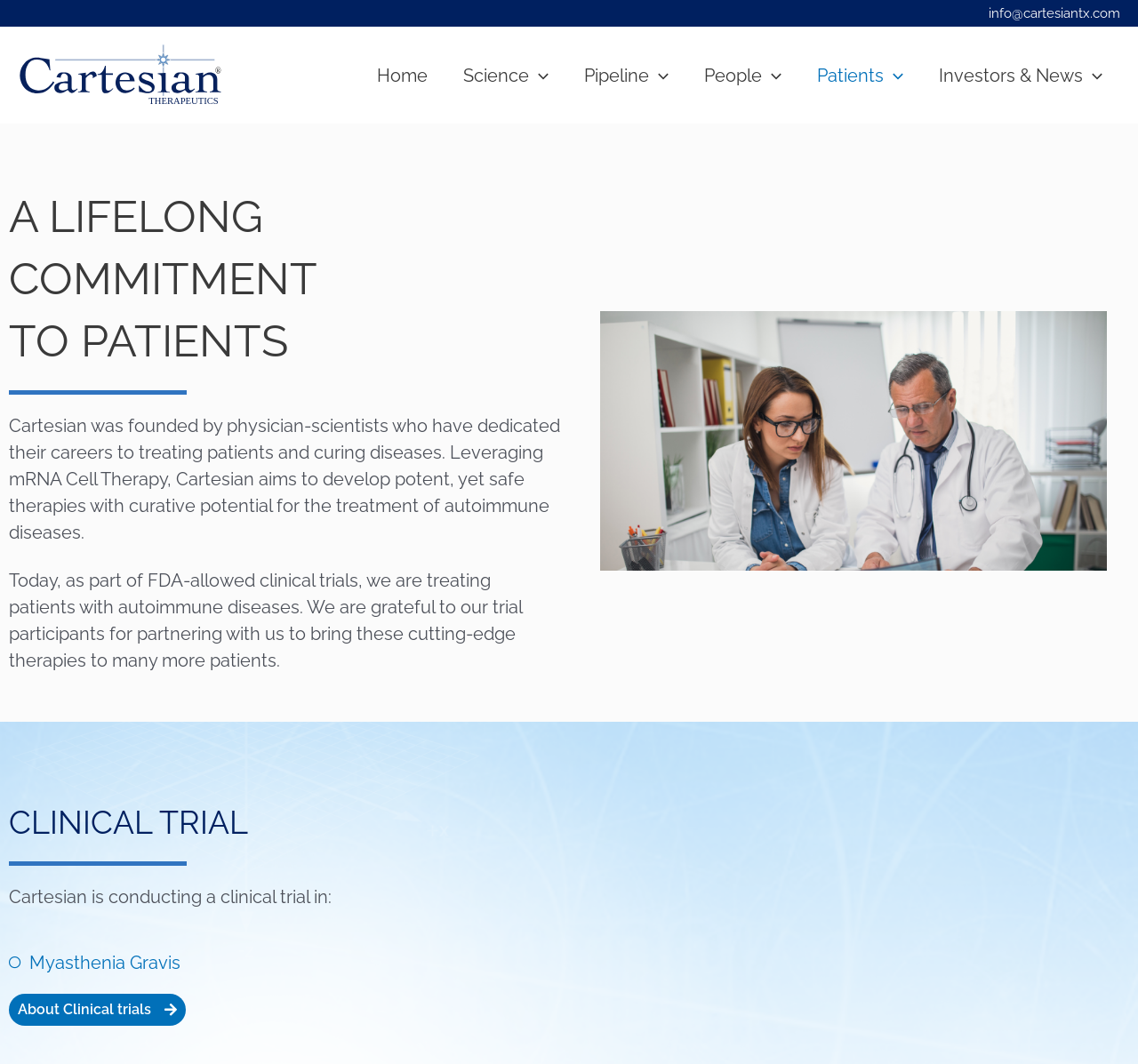What is the position of the Cartesian logo on the webpage?
Please give a detailed and thorough answer to the question, covering all relevant points.

I determined the position of the Cartesian logo by looking at the image element with the text 'Cartesian Logo' and its bounding box coordinates, which indicate that it is located at the top left corner of the webpage.